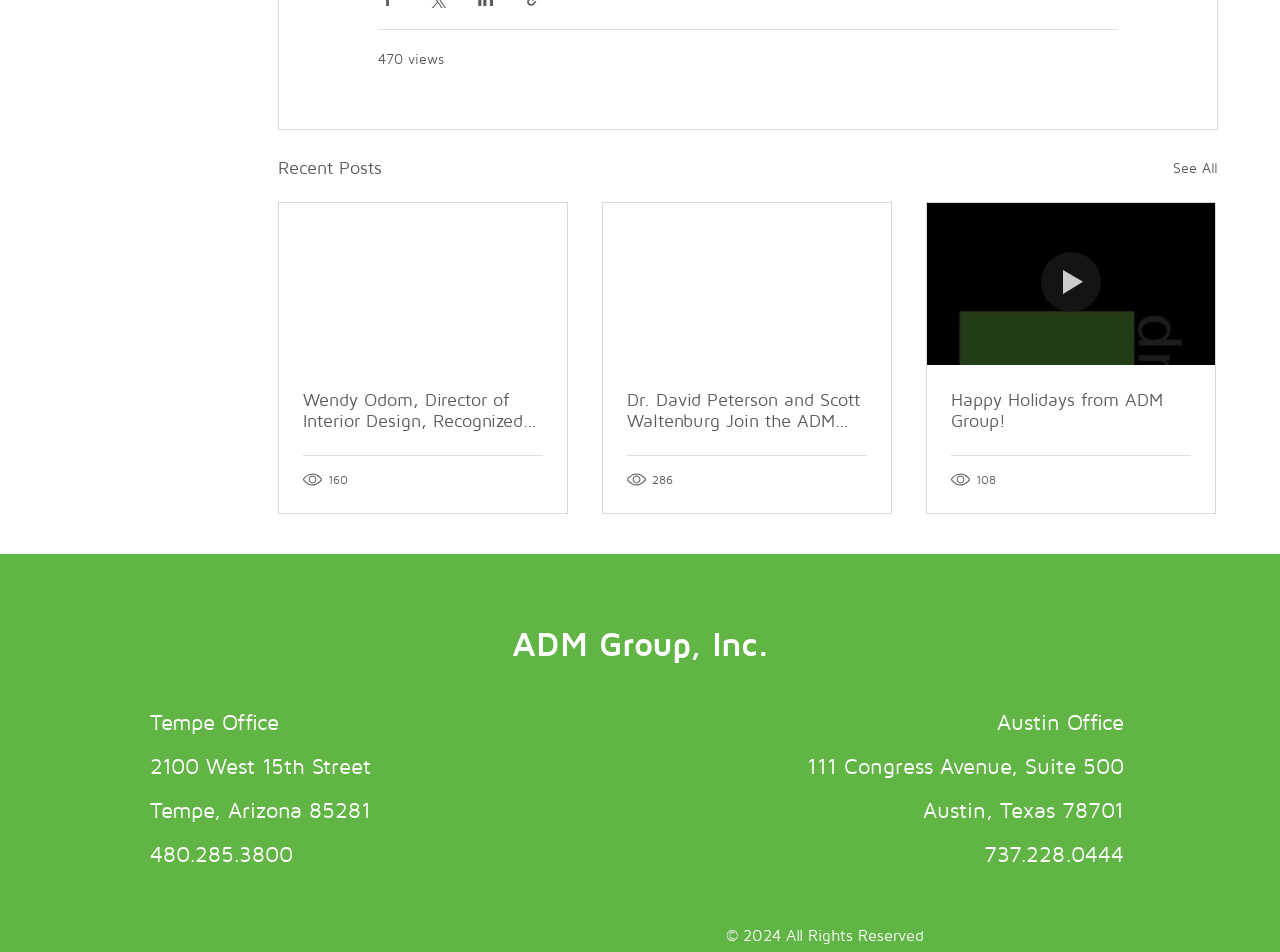Locate the coordinates of the bounding box for the clickable region that fulfills this instruction: "View 'Chapter 5'".

None